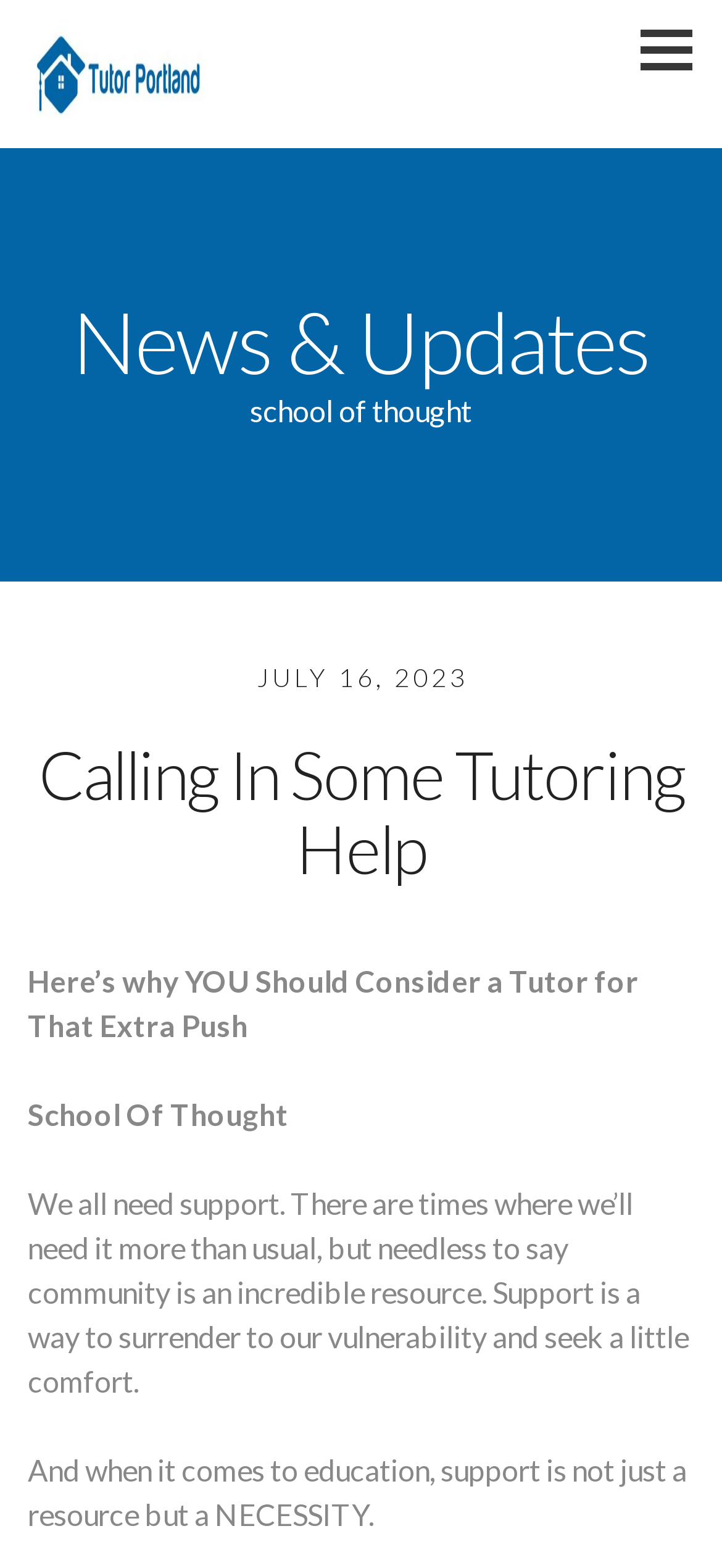Elaborate on the webpage's design and content in a detailed caption.

The webpage is about "School of Thought - Tutor Portland", a tutoring service provider. At the top left, there is a logo image with the text "Tutor Portland" next to it. Below the logo, there are several links to different programs, including "Math Tutor Portland Oregon", "High School", "Middle School", "Adult Tutoring", and more.

To the right of the programs, there are links to "Podcast", "Membership", "Free Session", "About", and "Blog". Below these links, there is a menu with links to "Subjects" and "Contact". Further down, there are links to "Resources" and "Jobs".

The main content of the webpage is a news section with a heading "News & Updates". The first article is titled "JULY 16, 2023" and has a subheading "Calling In Some Tutoring Help". The article text is about the importance of seeking support, especially in education. There is also a link to the full article.

The webpage has a clean and organized layout, with clear headings and concise text. The use of menus and links makes it easy to navigate to different sections of the website.